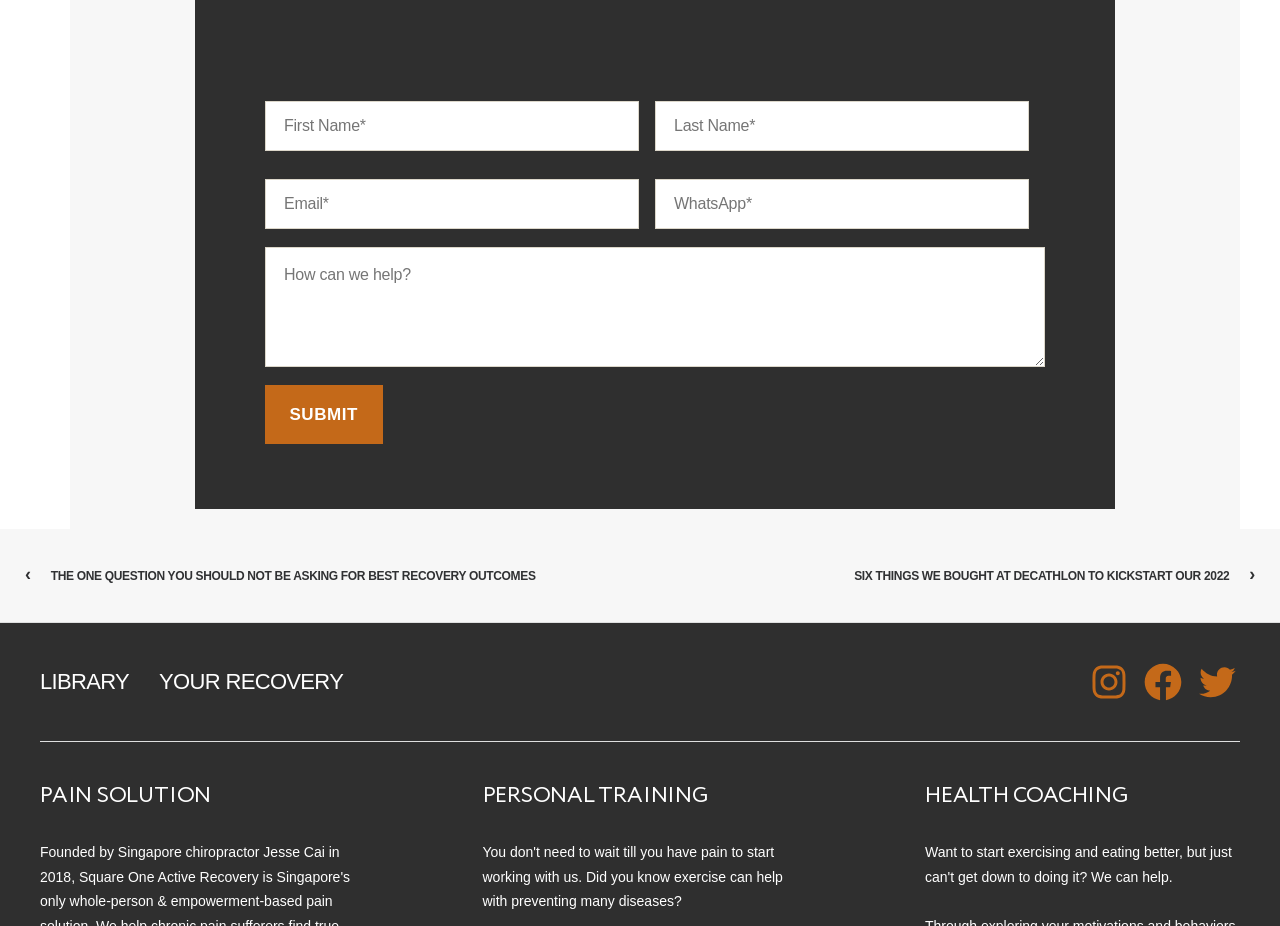How many navigation sections are present on the webpage?
Answer the question with a detailed and thorough explanation.

The webpage has three navigation sections, namely 'Post', 'Footer', and 'Social links'. These sections contain links to various parts of the website, such as blog posts, library, and social media platforms.